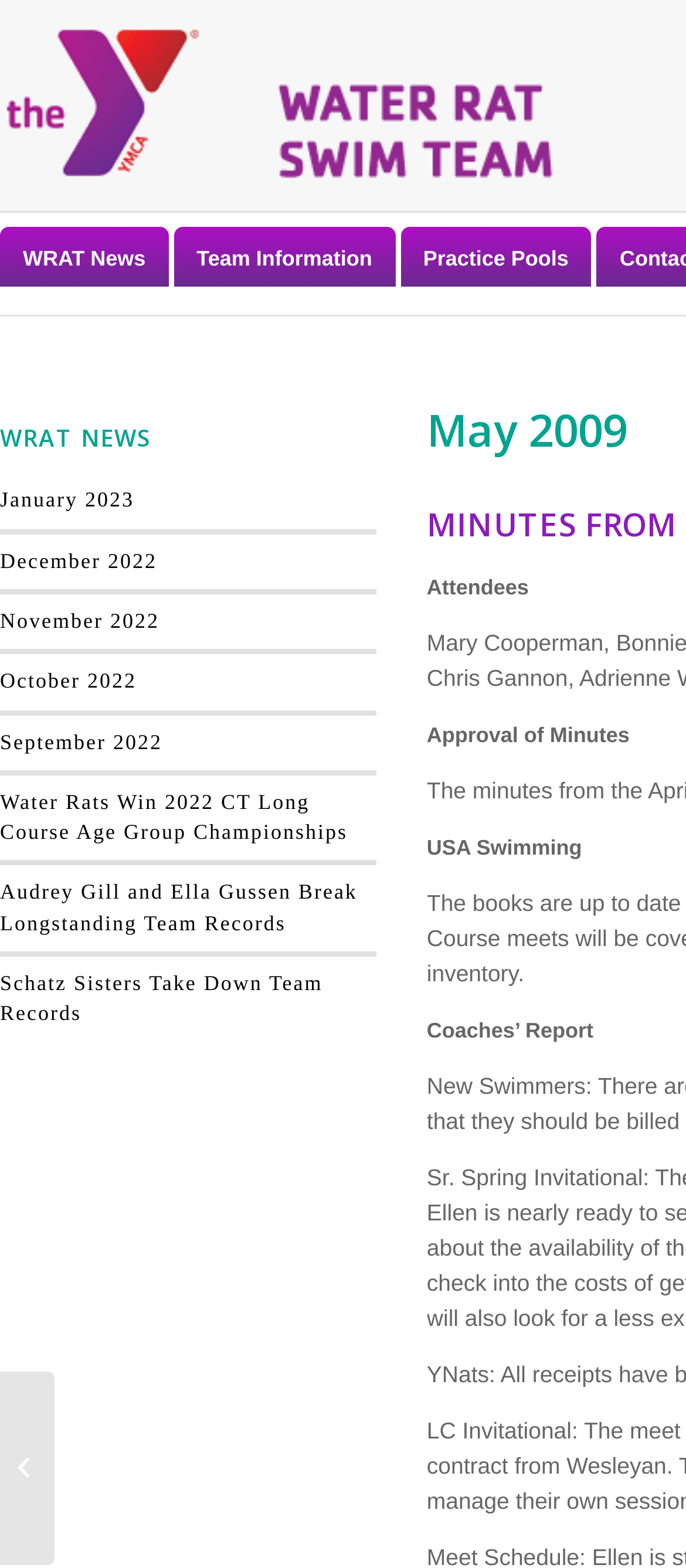Find the bounding box coordinates of the element to click in order to complete this instruction: "Read news from January 2023". The bounding box coordinates must be four float numbers between 0 and 1, denoted as [left, top, right, bottom].

[0.0, 0.311, 0.196, 0.327]